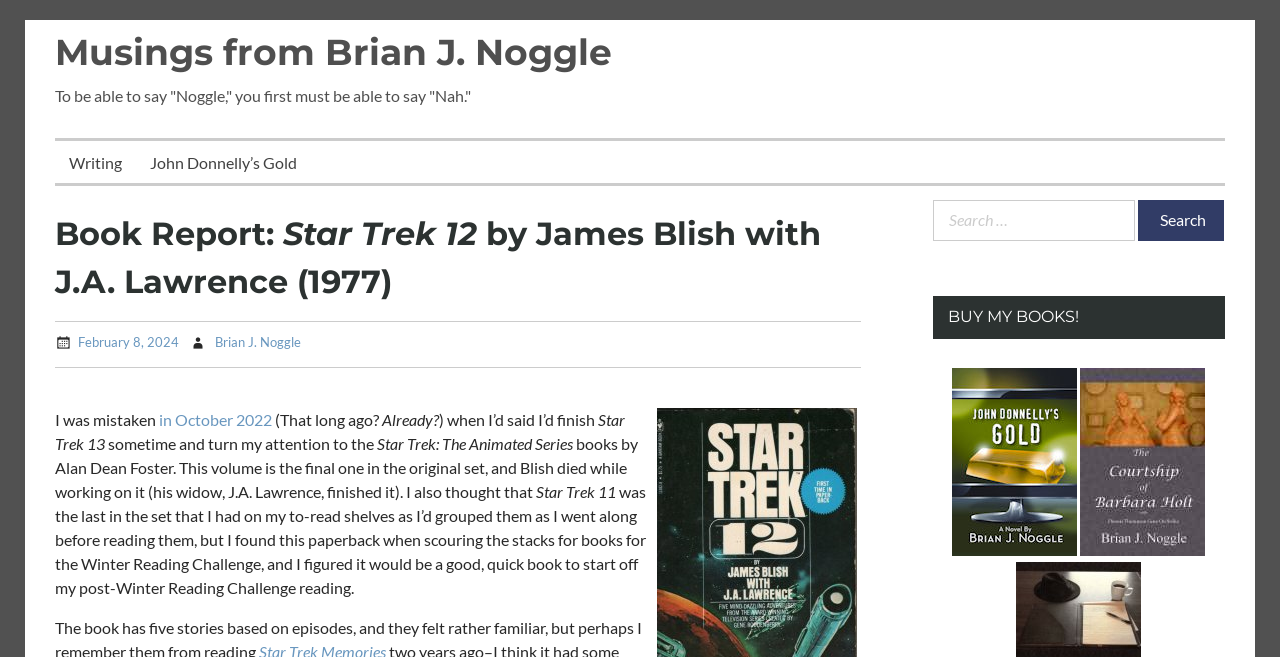Pinpoint the bounding box coordinates of the clickable area necessary to execute the following instruction: "Go to the 'Writing' page". The coordinates should be given as four float numbers between 0 and 1, namely [left, top, right, bottom].

[0.043, 0.215, 0.106, 0.279]